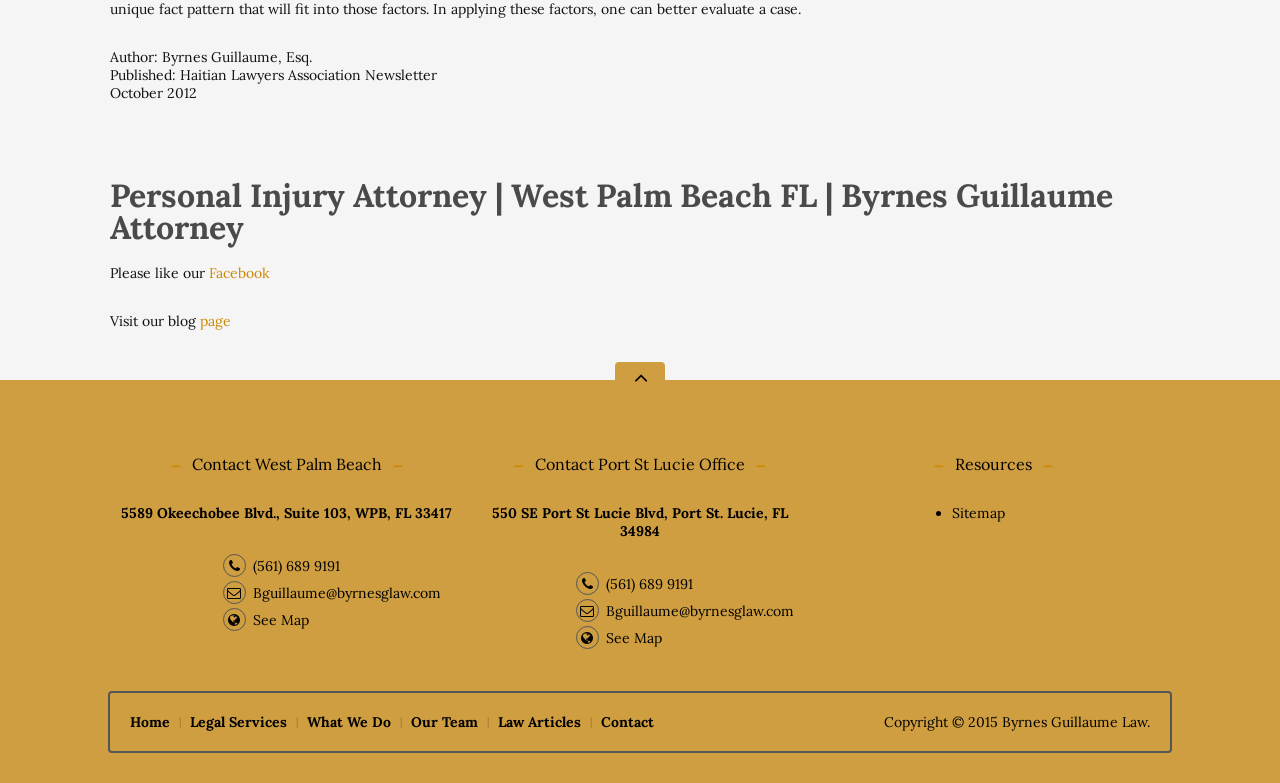Please mark the bounding box coordinates of the area that should be clicked to carry out the instruction: "Visit the blog page".

[0.156, 0.398, 0.184, 0.421]